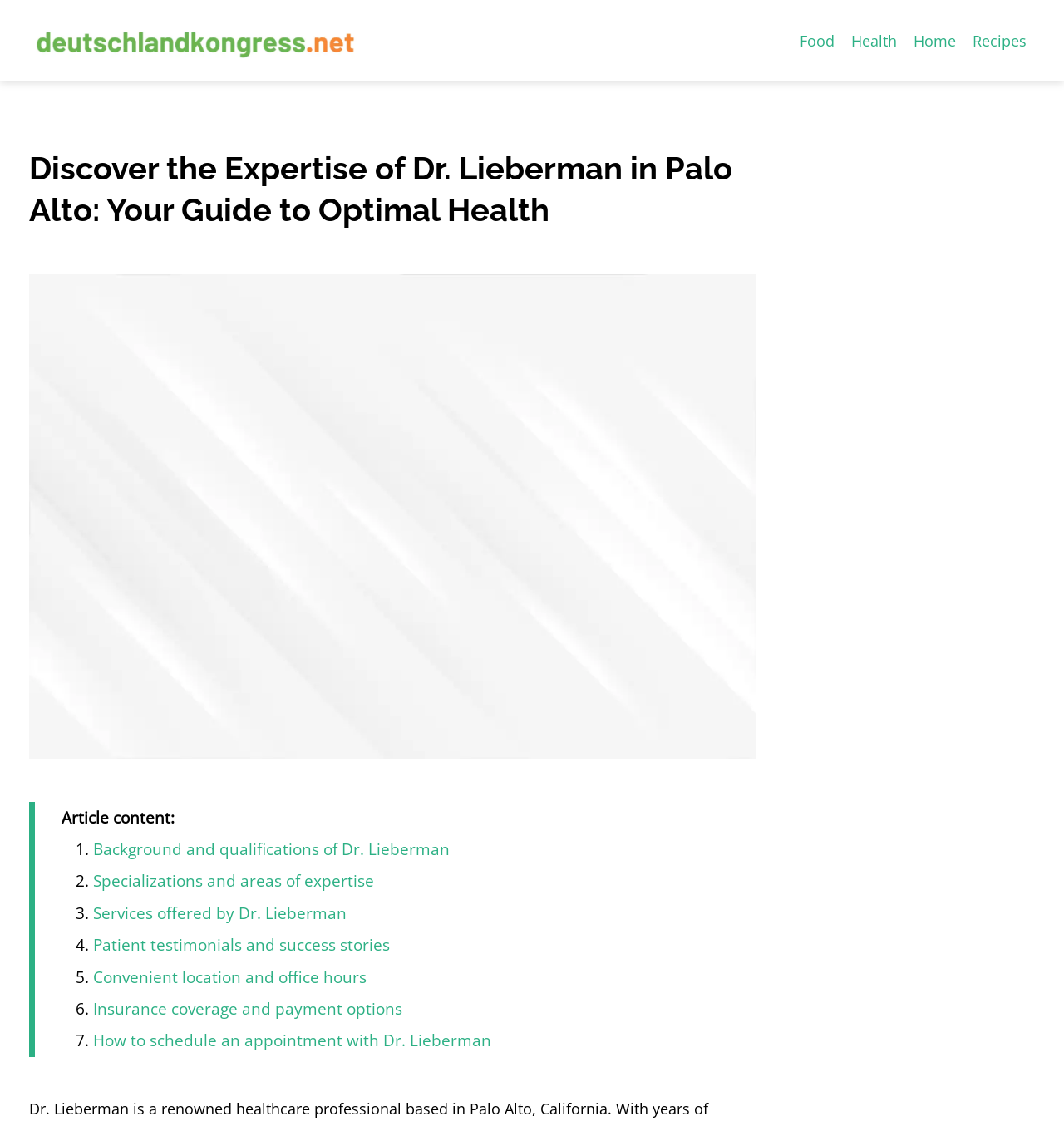Give a comprehensive overview of the webpage, including key elements.

The webpage is about Dr. Lieberman's expertise in Palo Alto, focusing on optimal health. At the top left, there is a small image and a link to "deutschlandkongress.net". On the top right, there are four links: "Food", "Health", "Home", and "Recipes", arranged horizontally. 

Below the top links, there is a heading that reads "Discover the Expertise of Dr. Lieberman in Palo Alto: Your Guide to Optimal Health". Underneath the heading, there is a brief description of the article content. 

The main content of the webpage is a list of seven items, each with a numbered marker and a link to a specific topic related to Dr. Lieberman's services. The topics include background and qualifications, specializations, services offered, patient testimonials, office location and hours, insurance coverage, and how to schedule an appointment. These list items are arranged vertically, taking up most of the webpage.